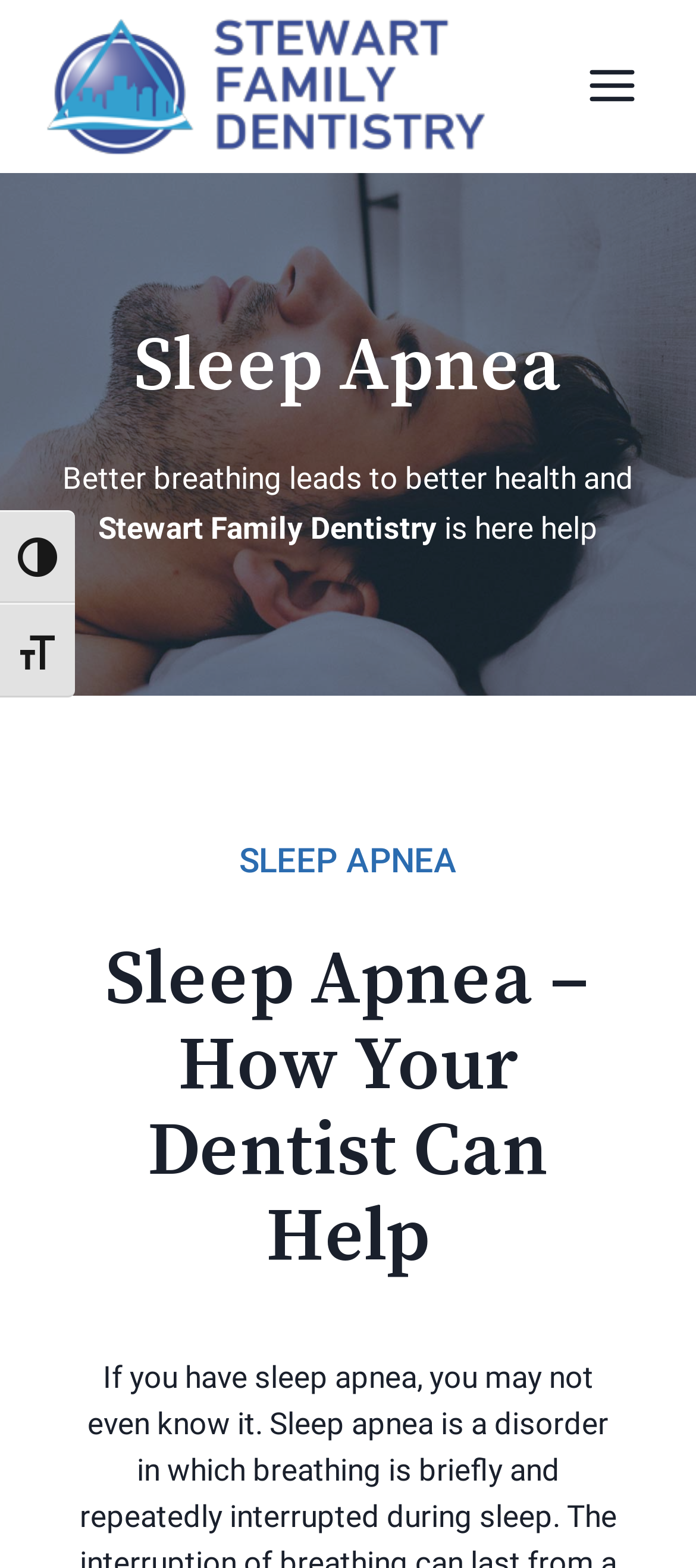Please determine the bounding box of the UI element that matches this description: Drivs med WordPress. The coordinates should be given as (top-left x, top-left y, bottom-right x, bottom-right y), with all values between 0 and 1.

None